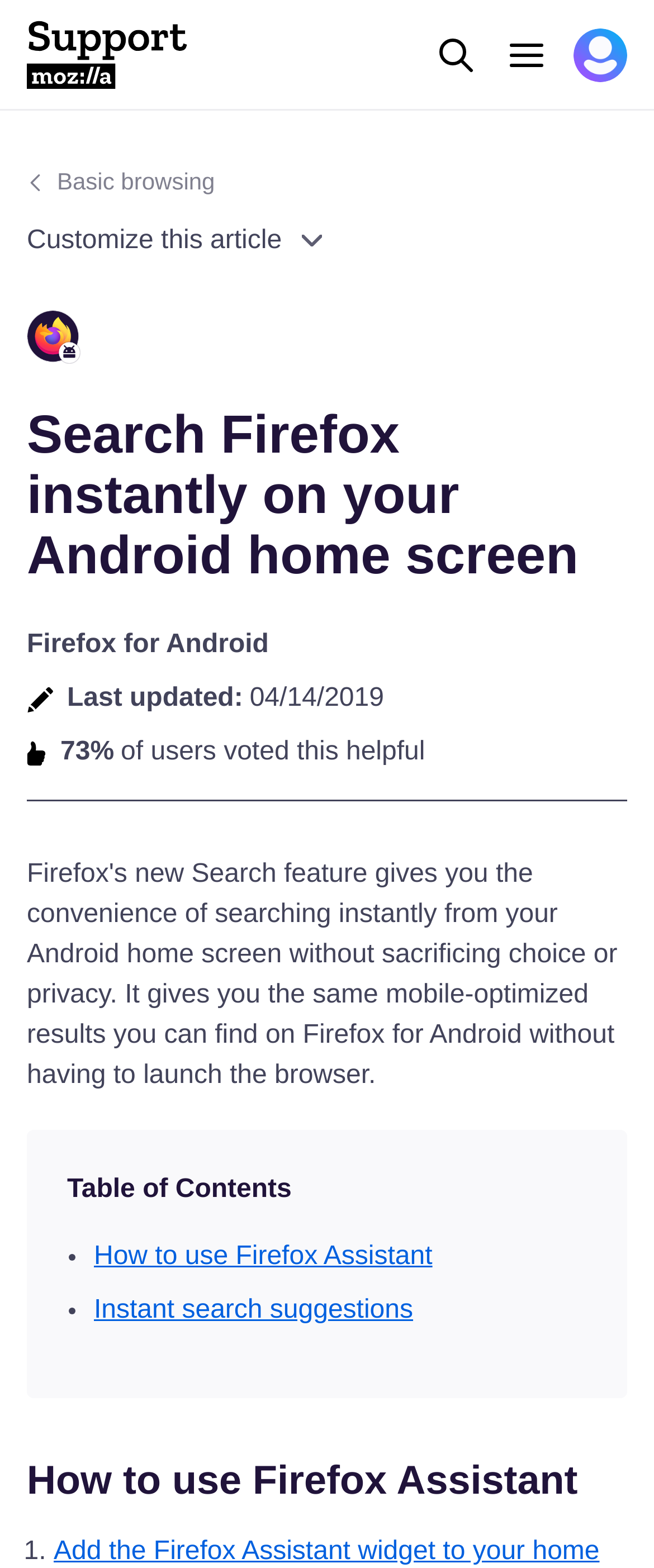Locate the headline of the webpage and generate its content.

Search Firefox instantly on your Android home screen